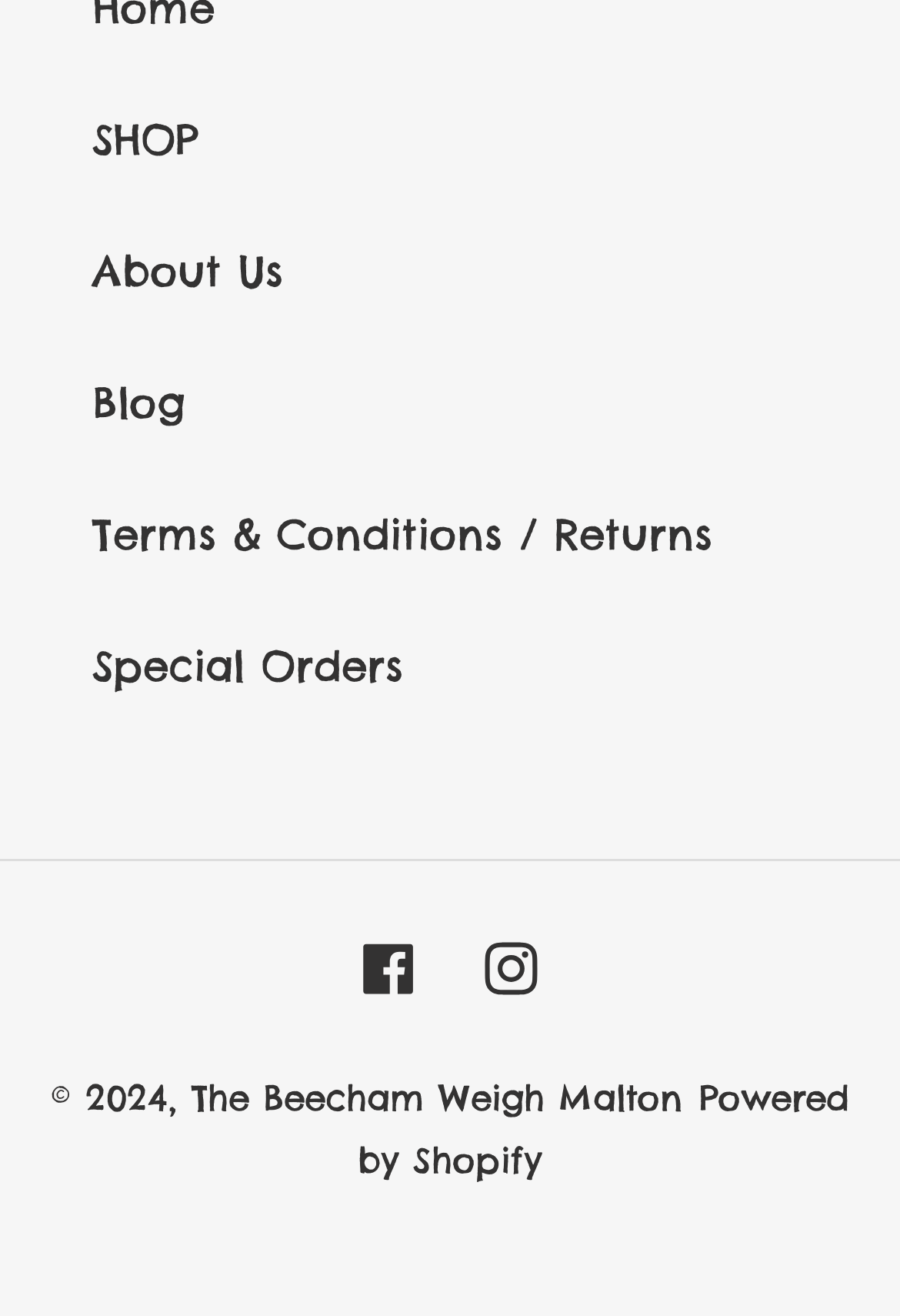Identify the bounding box coordinates of the section to be clicked to complete the task described by the following instruction: "Follow on Facebook". The coordinates should be four float numbers between 0 and 1, formatted as [left, top, right, bottom].

[0.403, 0.71, 0.462, 0.757]